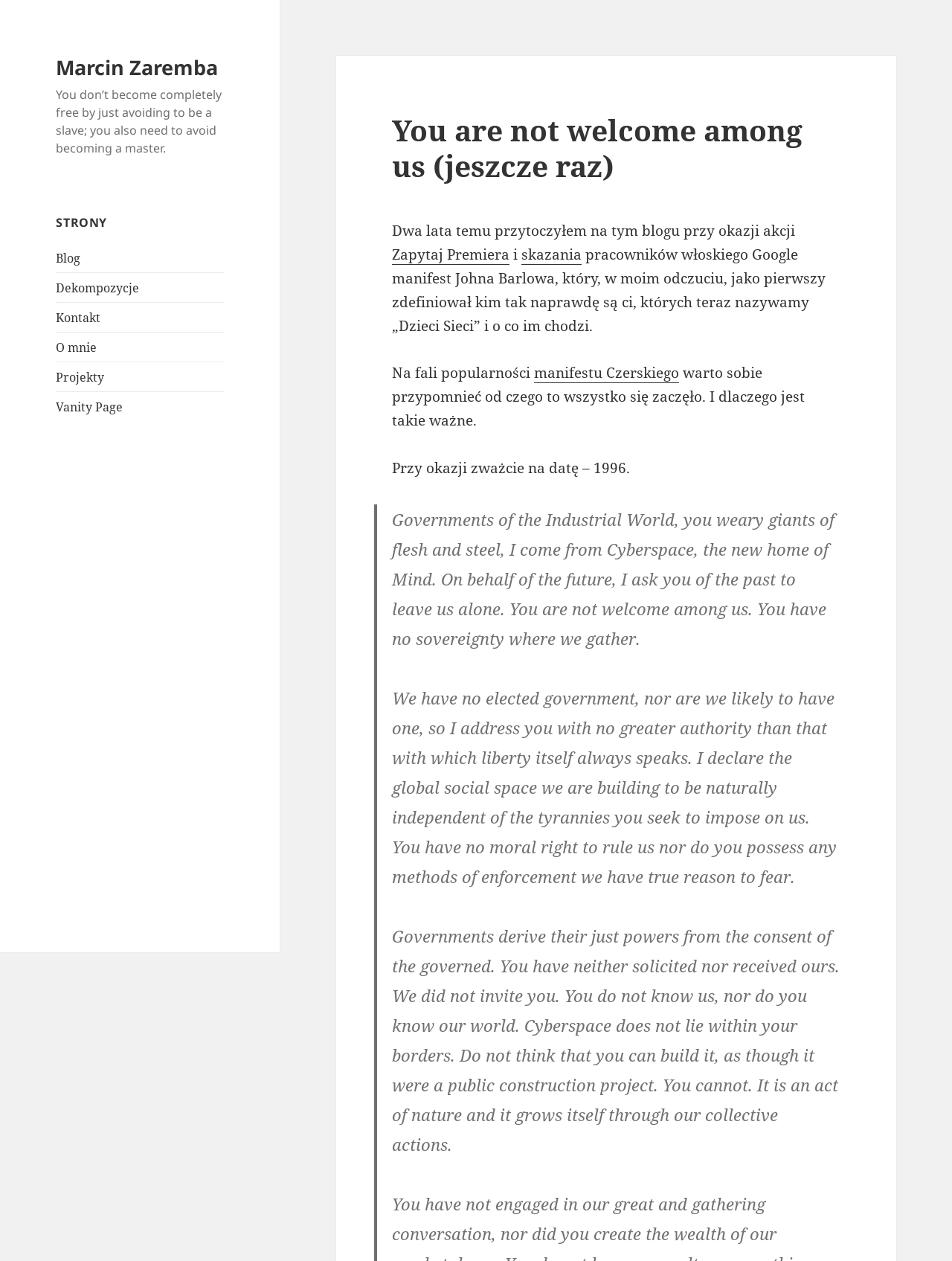Indicate the bounding box coordinates of the clickable region to achieve the following instruction: "Click on the 'Dekompozycje' link."

[0.059, 0.222, 0.146, 0.235]